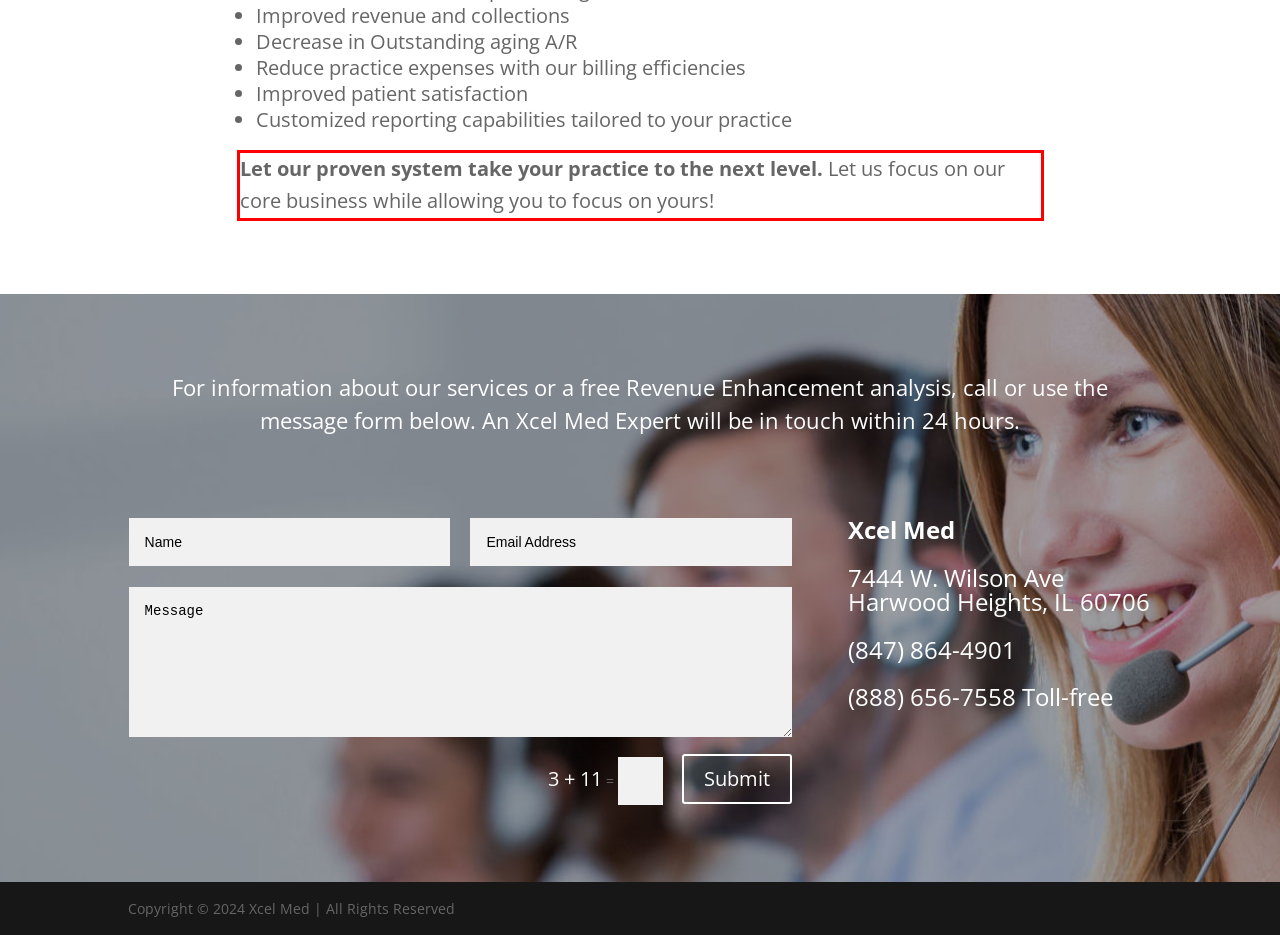Using OCR, extract the text content found within the red bounding box in the given webpage screenshot.

Let our proven system take your practice to the next level. Let us focus on our core business while allowing you to focus on yours!